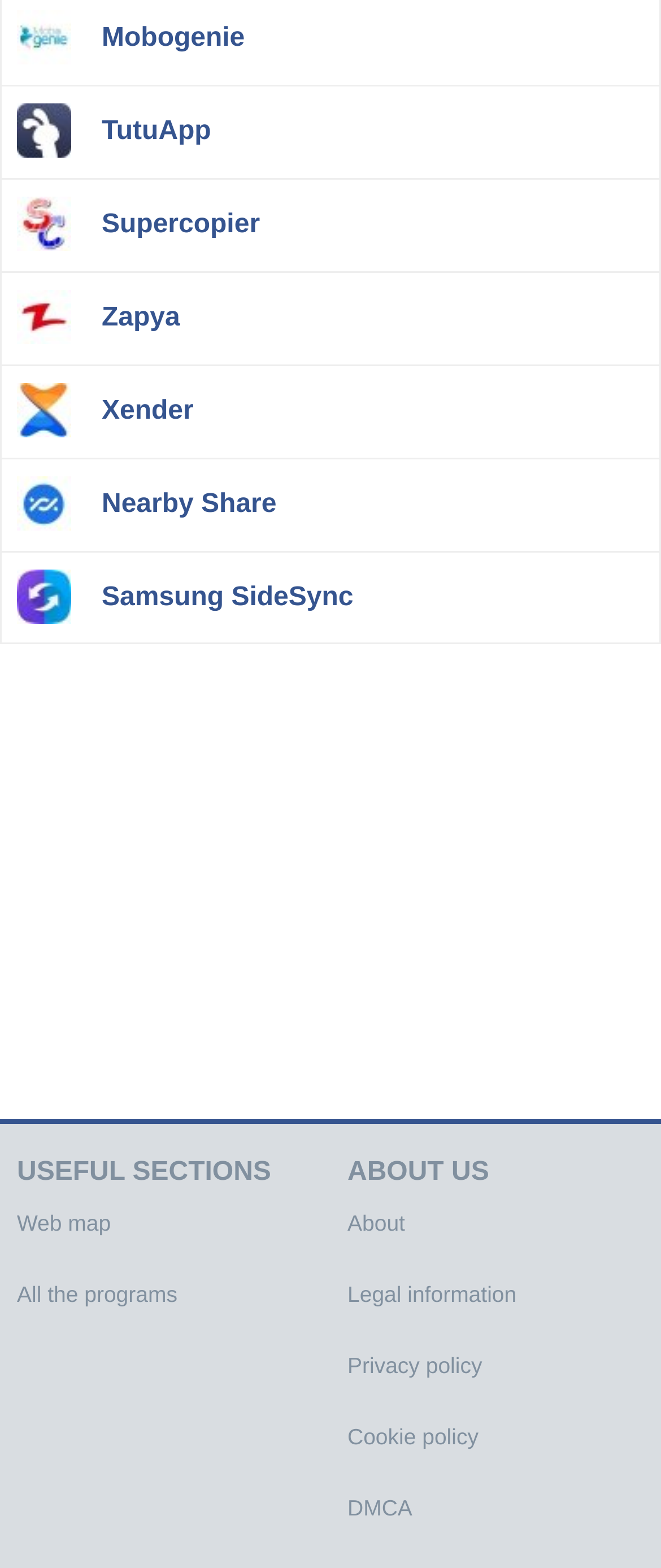Give a one-word or short phrase answer to this question: 
What is the category of the links on the right side of the webpage?

About Us